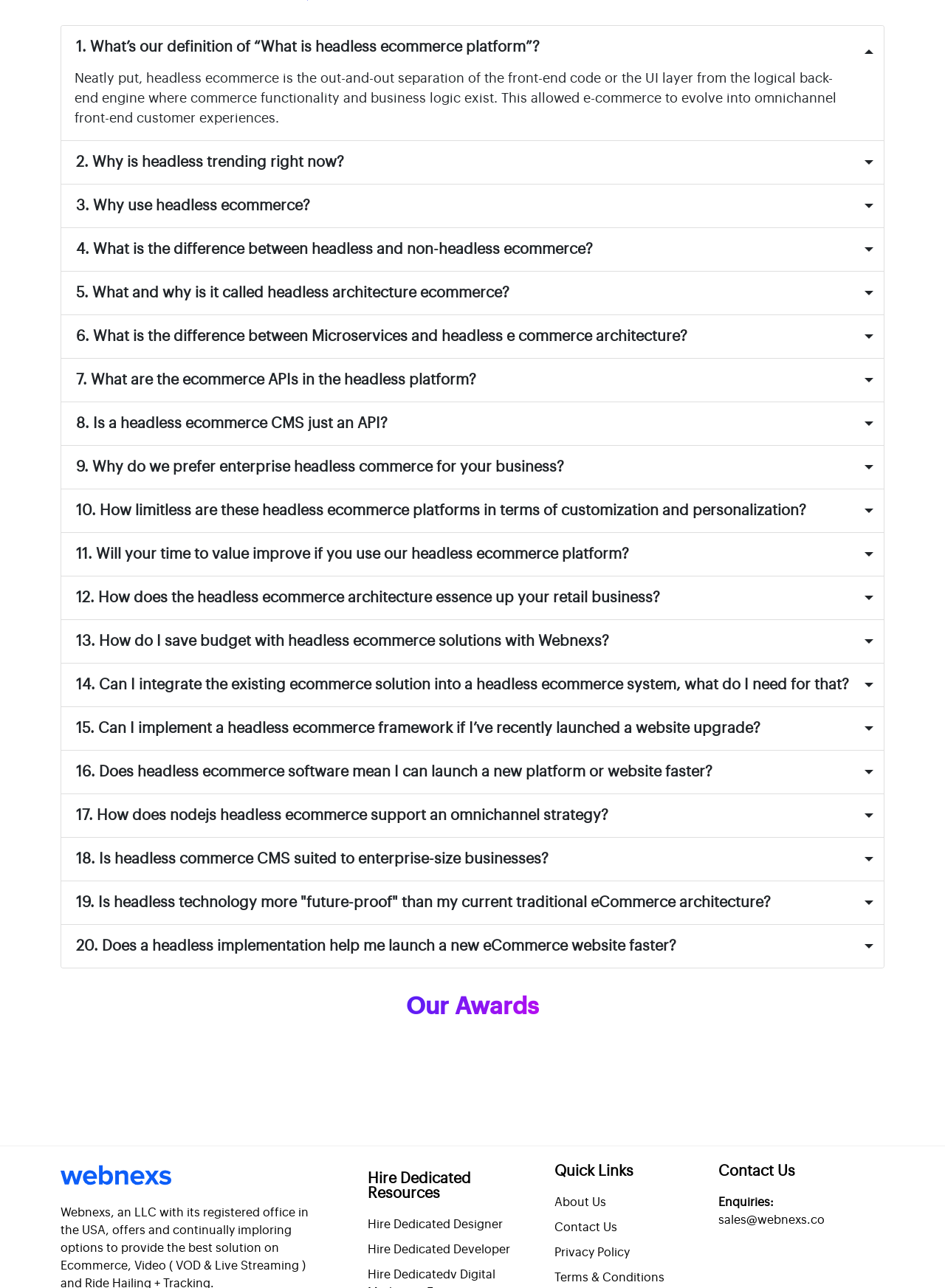Determine the bounding box coordinates for the HTML element described here: "Hire Dedicated Developer".

[0.389, 0.965, 0.54, 0.975]